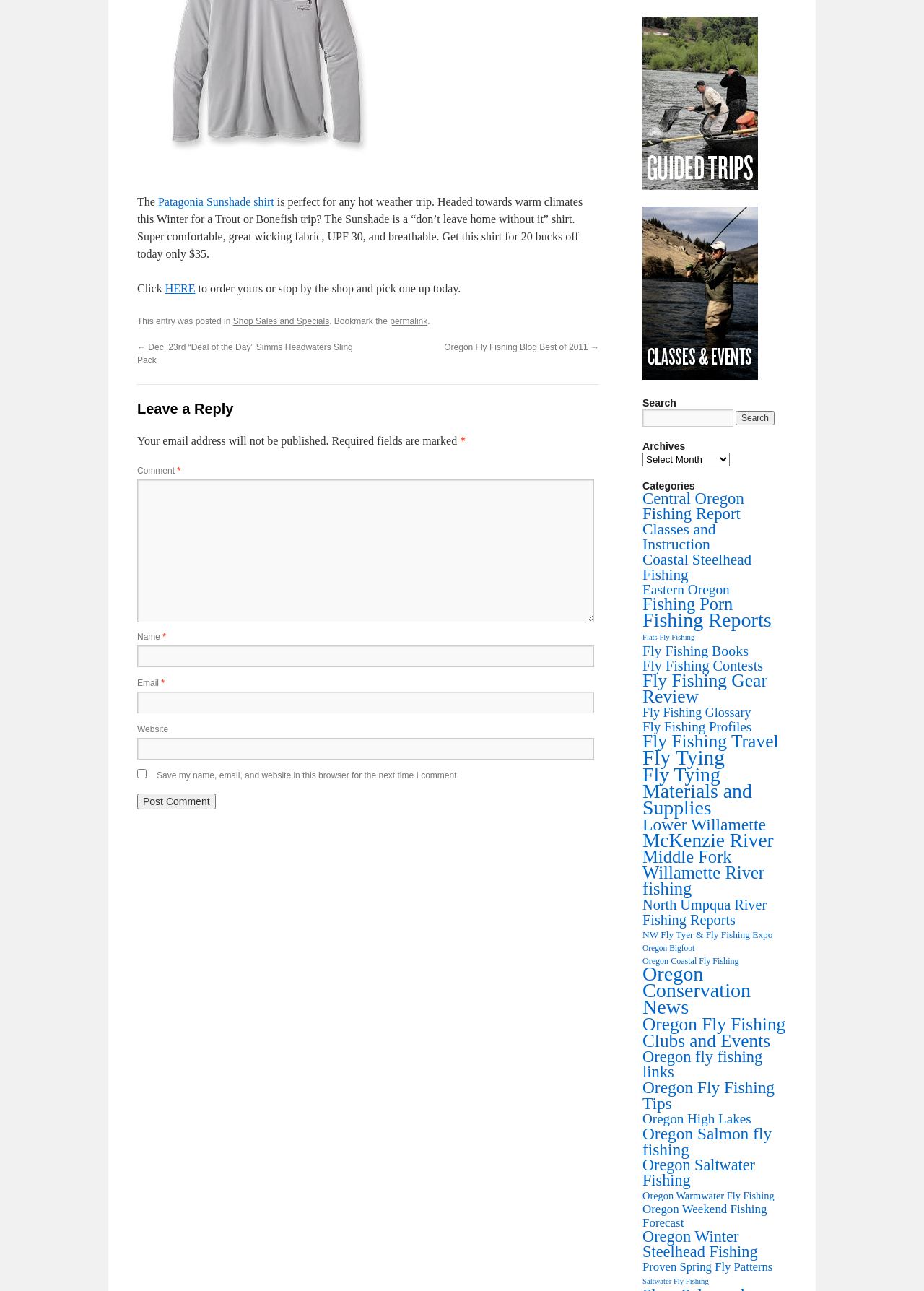Identify the bounding box of the HTML element described here: "Лечение наркозависимости: путь к выздоровлению". Provide the coordinates as four float numbers between 0 and 1: [left, top, right, bottom].

None